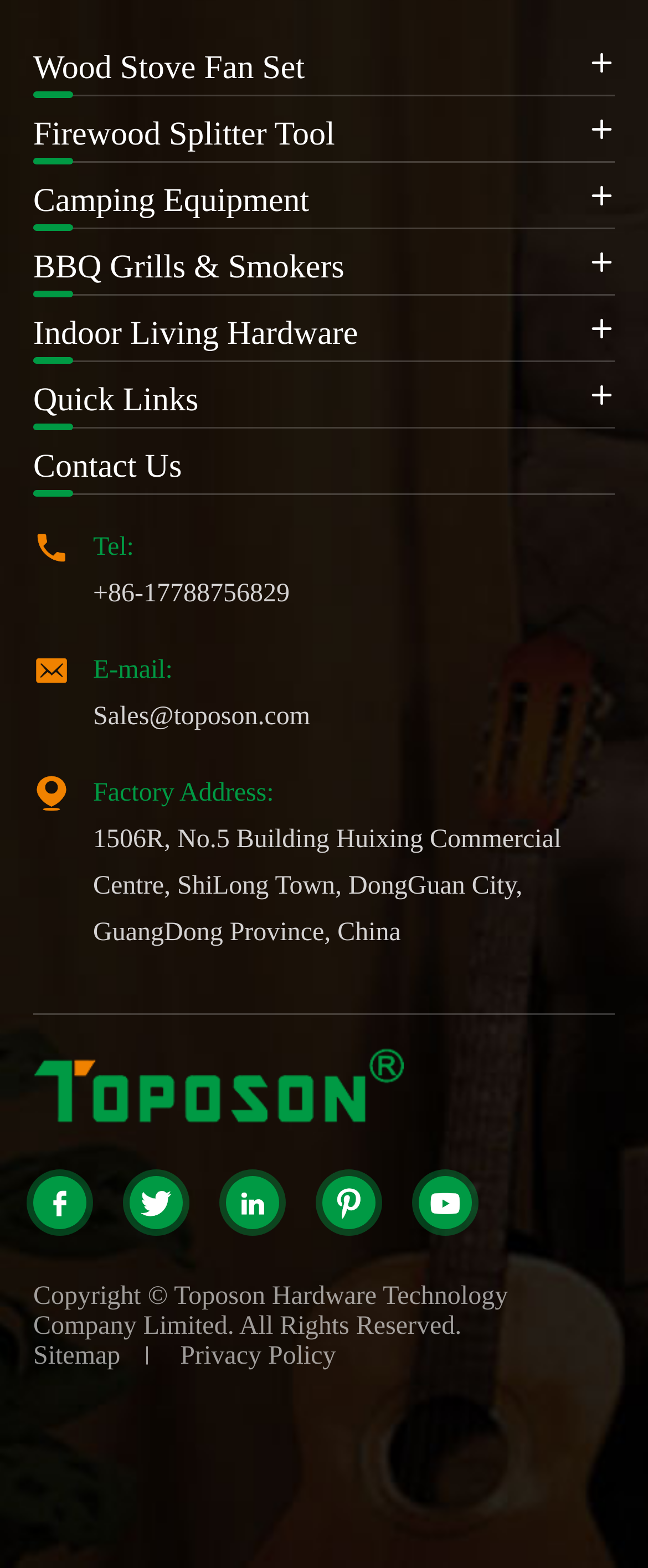Please identify the coordinates of the bounding box that should be clicked to fulfill this instruction: "Contact Us".

[0.051, 0.286, 0.281, 0.309]